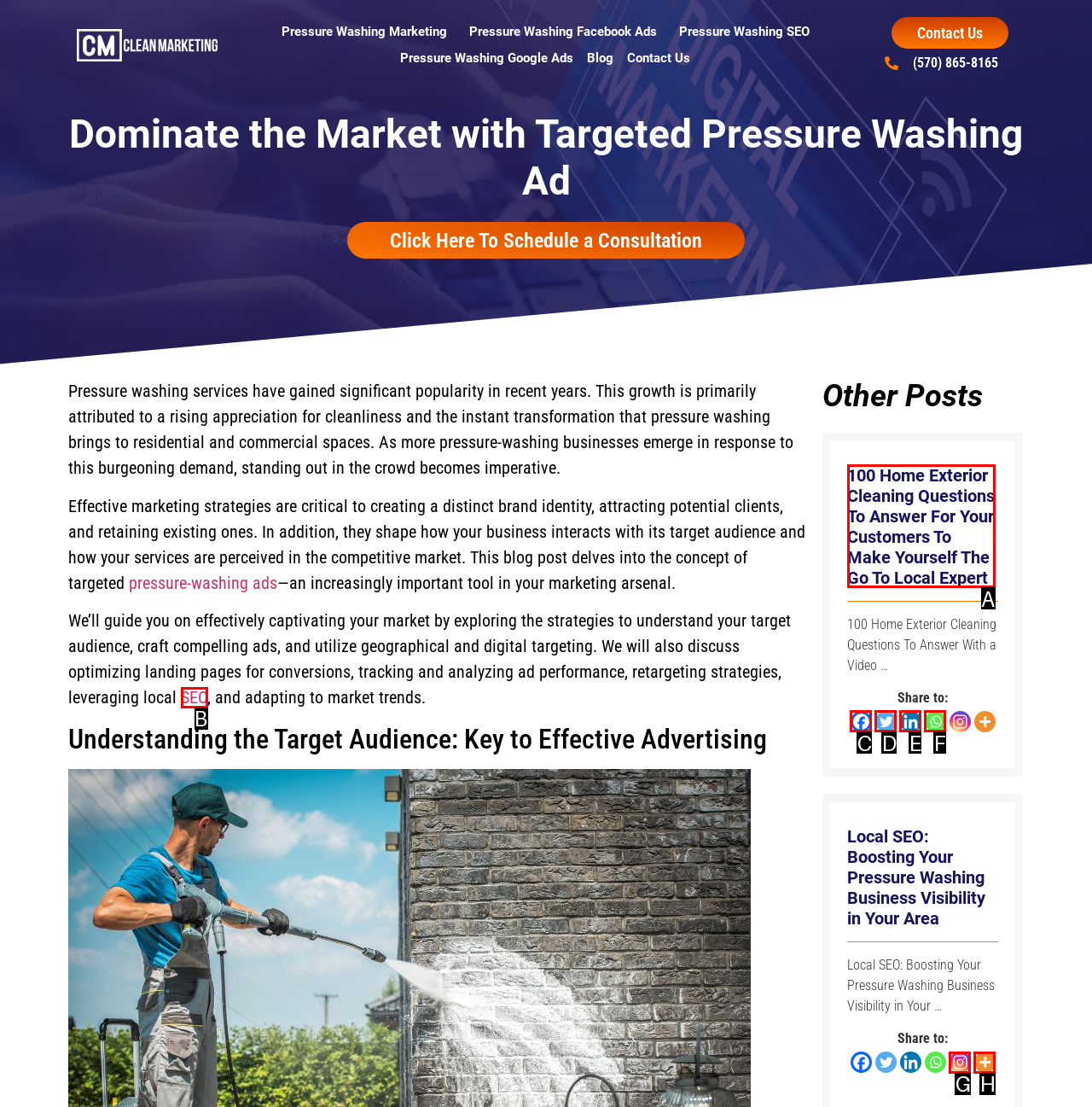Based on the element description: SEO, choose the HTML element that matches best. Provide the letter of your selected option.

B